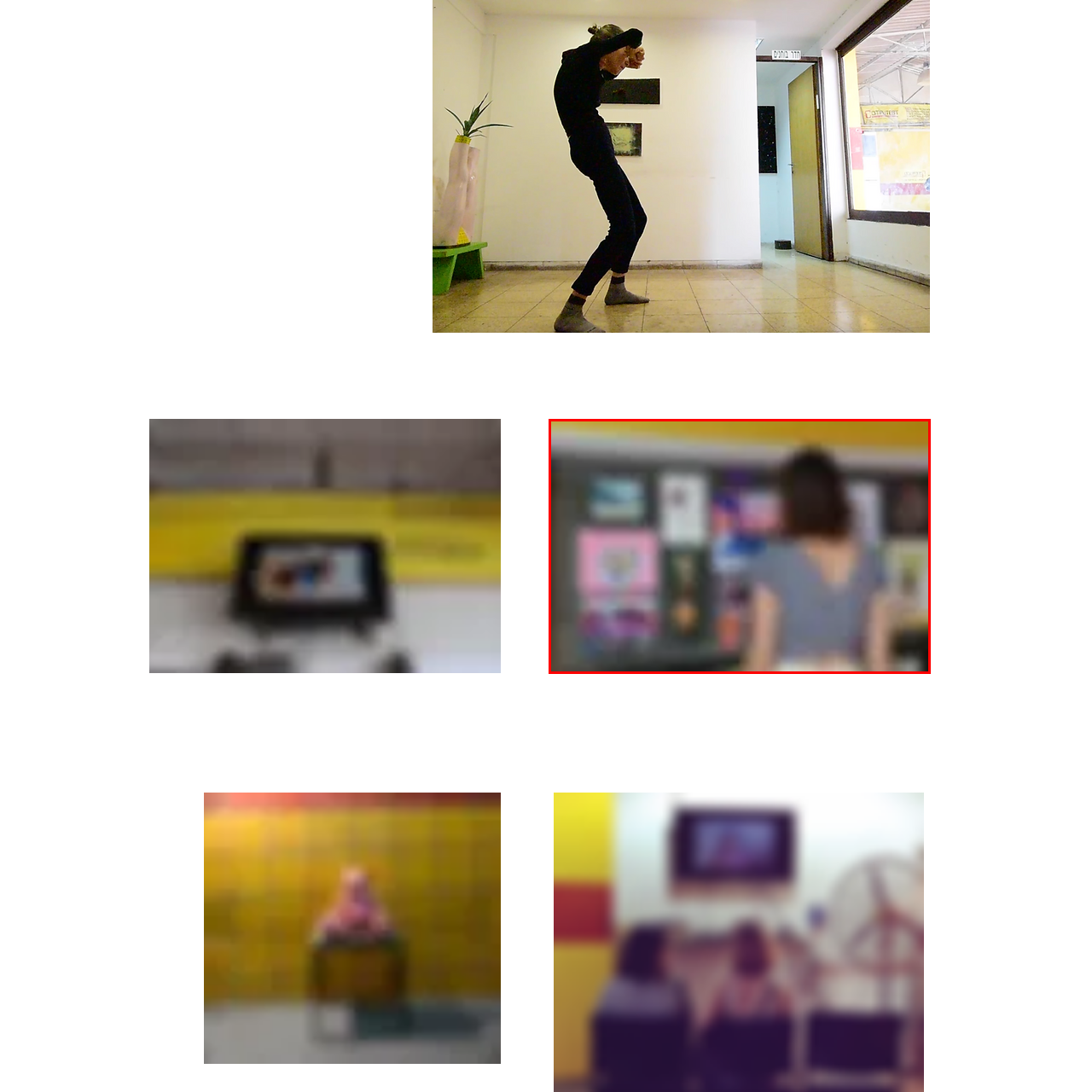Review the part of the image encased in the red box and give an elaborate answer to the question posed: Is the person facing the artworks?

The person is observed from behind, which means they are facing the opposite direction, and since they are standing in front of the artworks, it can be inferred that they are facing the artworks or posters mounted on the wall.